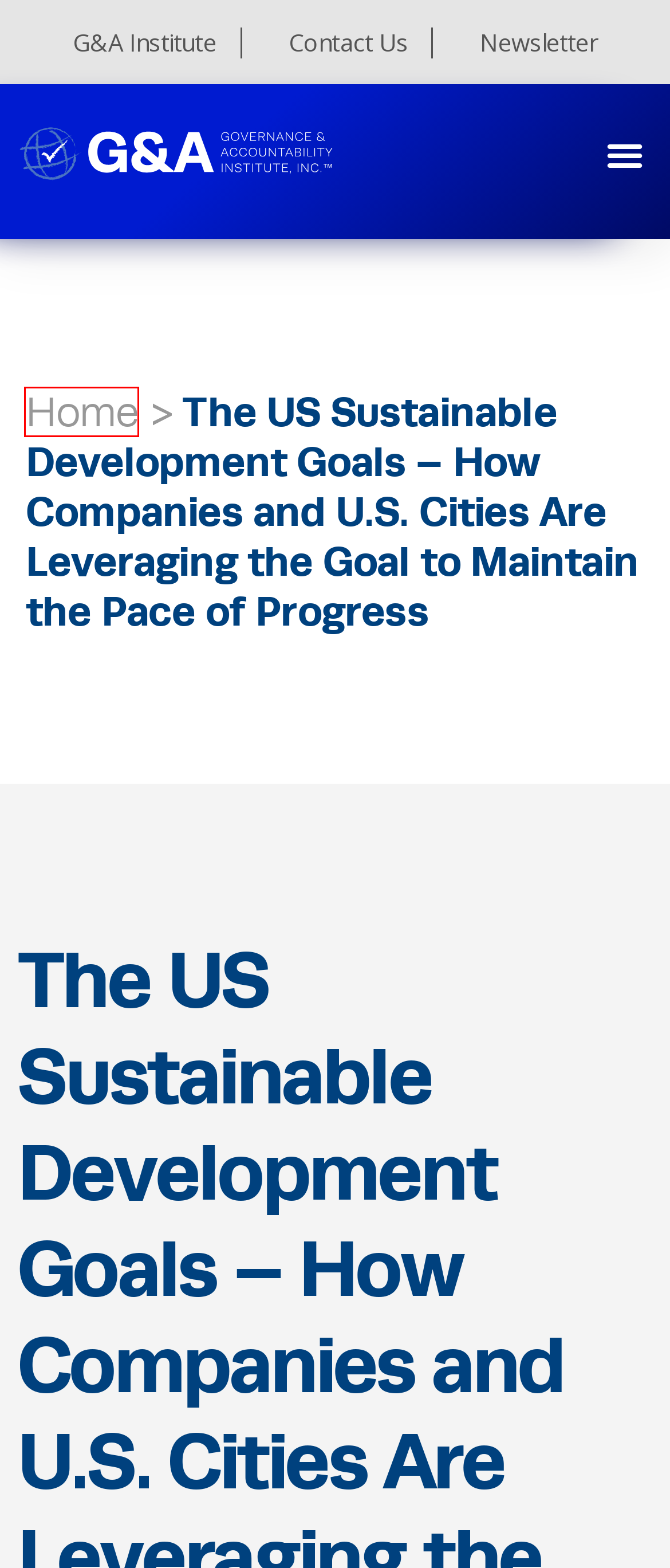Take a look at the provided webpage screenshot featuring a red bounding box around an element. Select the most appropriate webpage description for the page that loads after clicking on the element inside the red bounding box. Here are the candidates:
A. All Posts – Sustainability Update
B. Contact US – Sustainability Update
C. Corporate Responsibility – Sustainability Update
D. 2018 SDGs What Matters Sector Materiality Research
E. Sustainability Update – Insights and Perspectives for Your Sustainability Journey
F. G&A
G. Newsletter
H. Subscribe – Sustainability Update

E